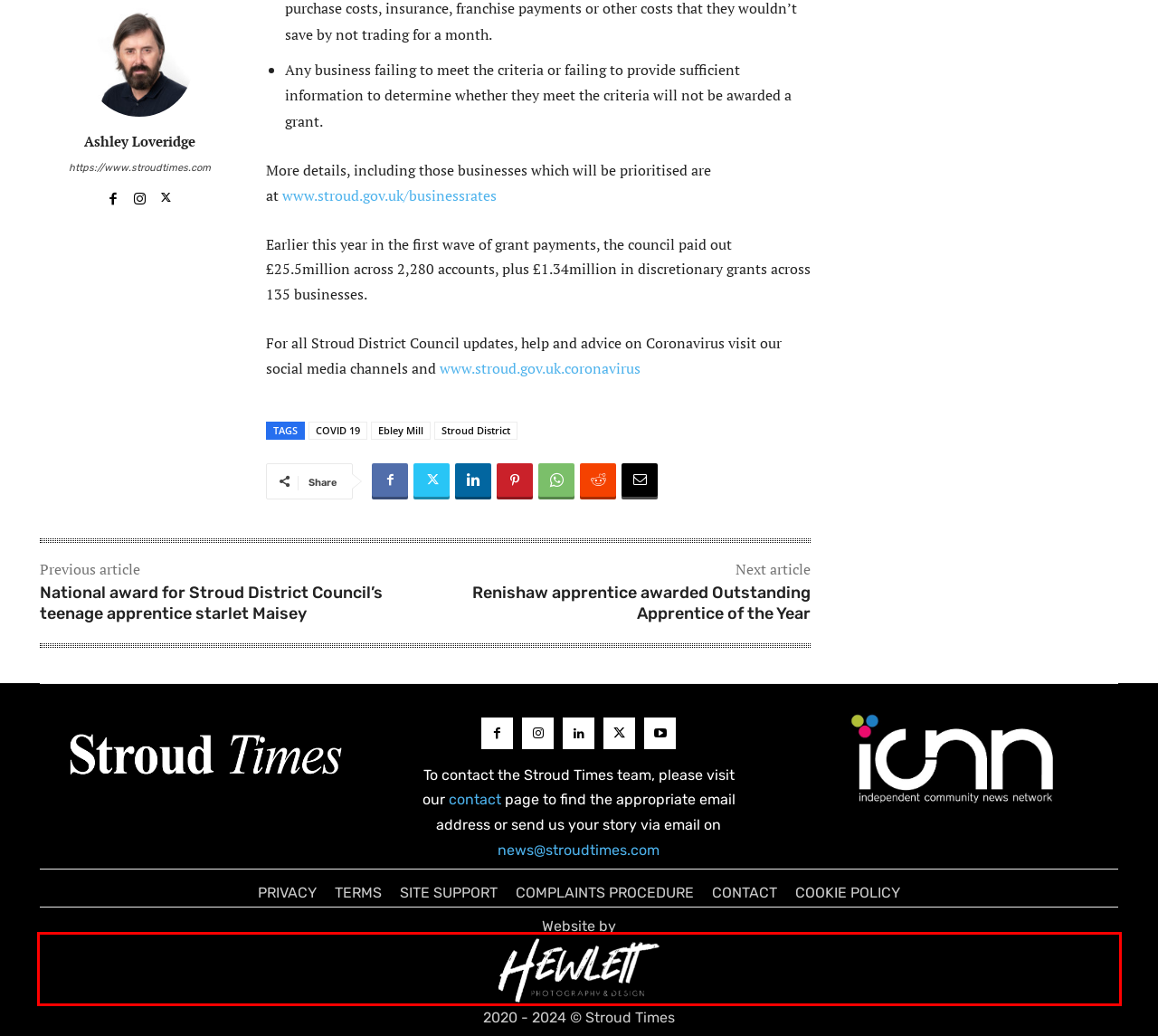You are provided a screenshot of a webpage featuring a red bounding box around a UI element. Choose the webpage description that most accurately represents the new webpage after clicking the element within the red bounding box. Here are the candidates:
A. The ICNN Charter
B. Ebley Mill | Stroud Times
C. Contact Us | Stroud Times
D. COVID 19 | Stroud Times
E. National award for Stroud District Council’s teenage apprentice starlet Maisey | Stroud Times
F. Stroud District | Stroud Times
G. Corporate Photography in Gloucestershire
H. Renishaw apprentice awarded Outstanding Apprentice of the Year | Stroud Times

G